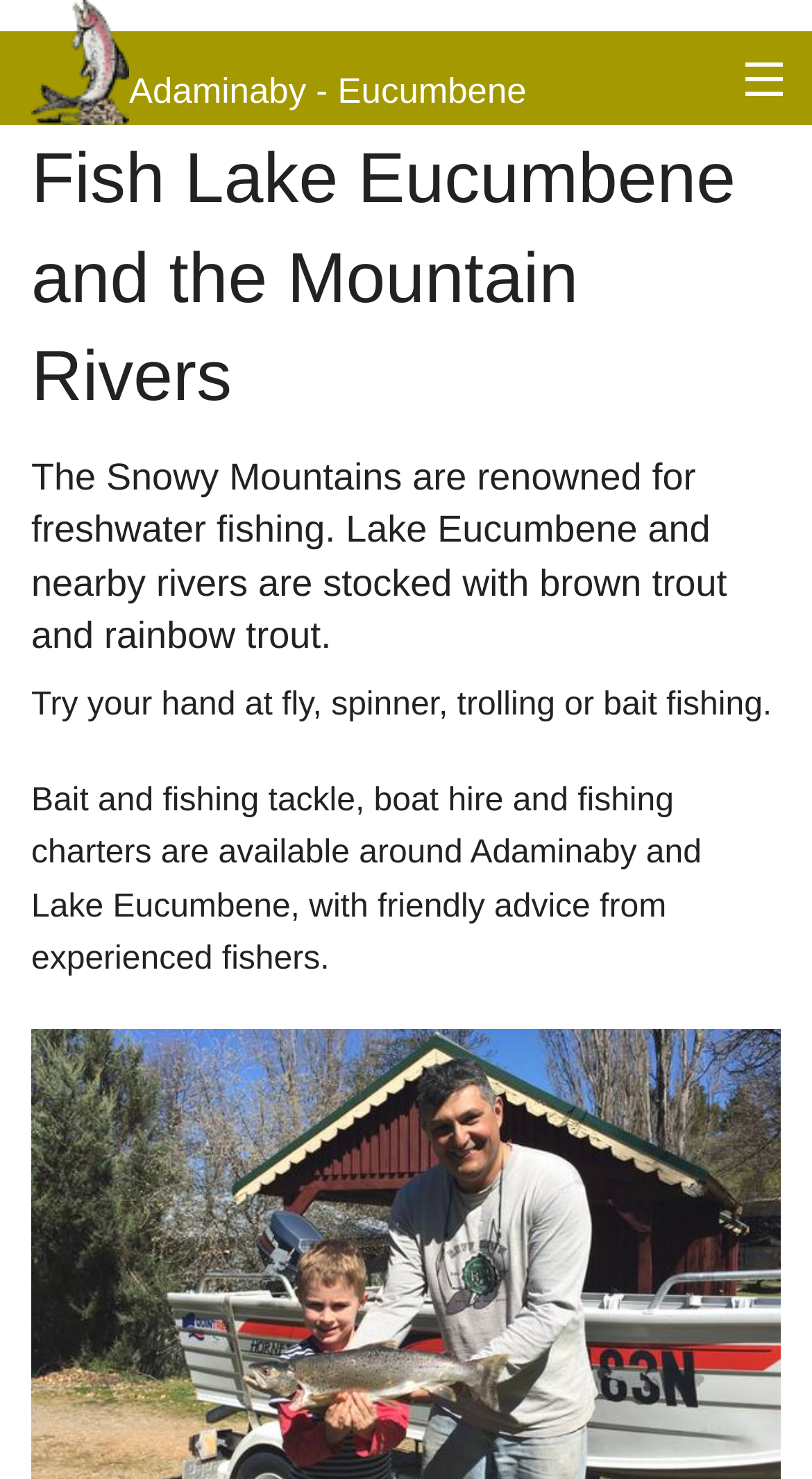Please identify the bounding box coordinates of the clickable region that I should interact with to perform the following instruction: "Go to Home page". The coordinates should be expressed as four float numbers between 0 and 1, i.e., [left, top, right, bottom].

[0.0, 0.085, 1.0, 0.154]